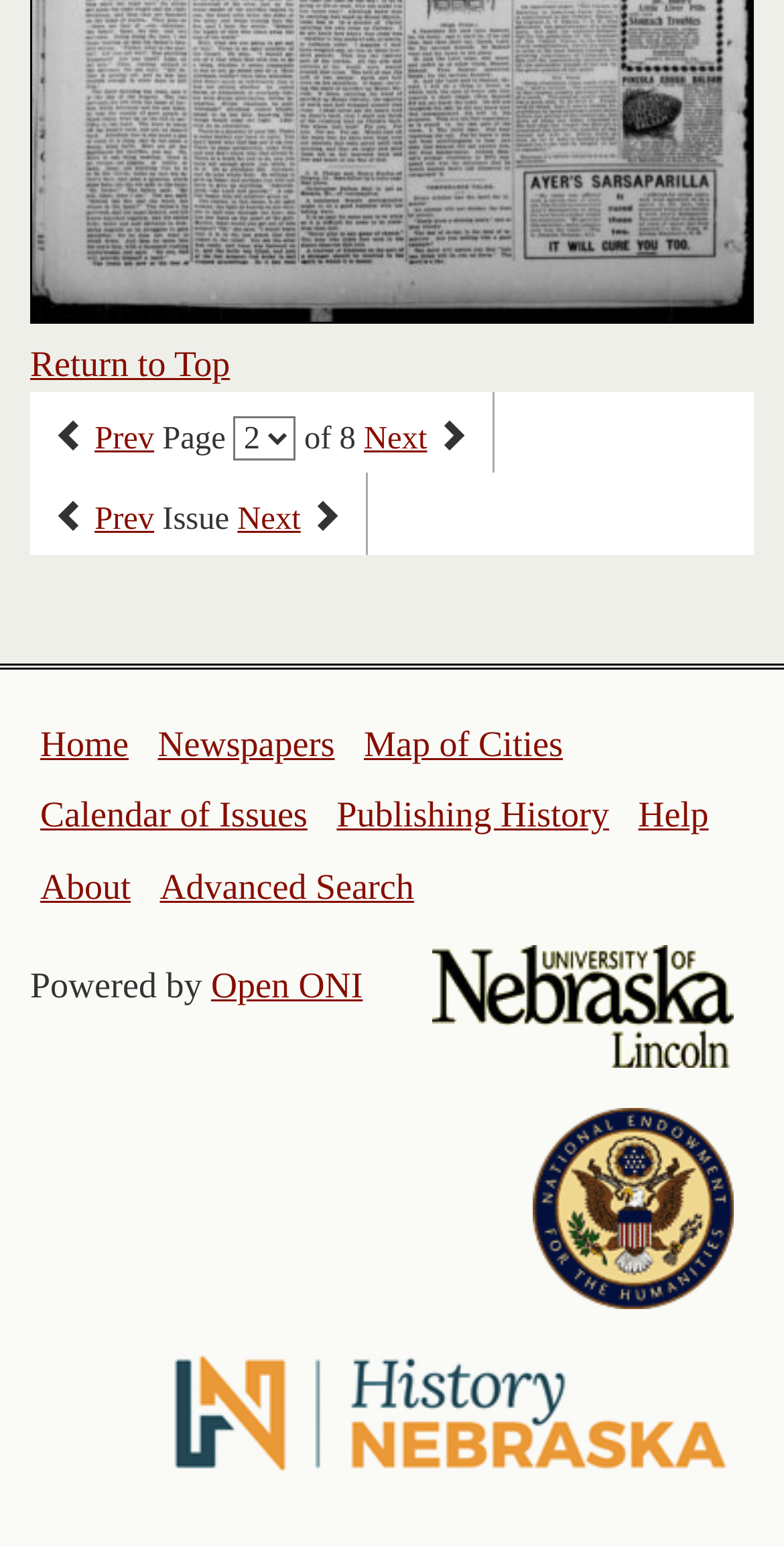Please identify the bounding box coordinates of the element I should click to complete this instruction: 'Go to the next page'. The coordinates should be given as four float numbers between 0 and 1, like this: [left, top, right, bottom].

[0.464, 0.271, 0.545, 0.295]